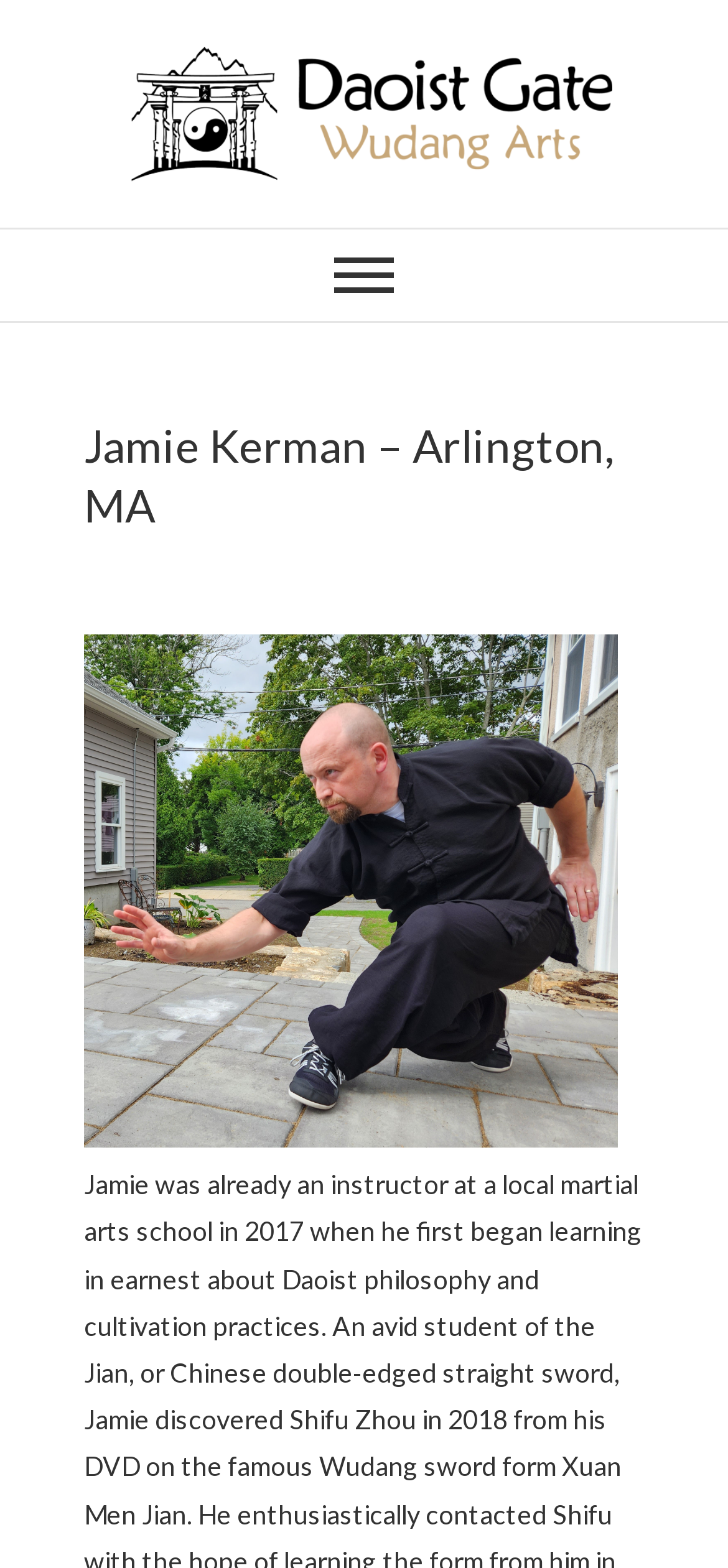Offer a comprehensive description of the webpage’s content and structure.

The webpage is about Jamie Kerman, a Daoist Gate practitioner in Arlington, MA. At the top, there is a prominent link and image with the text "Daoist Gate", which takes up most of the width of the page. Below this, there is a heading with the same text, "Daoist Gate", which is also a link. 

To the right of the "Daoist Gate" heading, there is a static text "TAICHI QIGONG BAGUA/WUDANG ARTS", which suggests that the webpage is related to martial arts or spiritual practices. 

On the left side of the page, there is a navigation menu labeled "Main Menu", which contains a button that can be expanded to reveal more options. Above the navigation menu, there is a heading with the title "Jamie Kerman – Arlington, MA", which is likely the title of the webpage. 

Below the title, there is a large figure or image that takes up most of the width of the page, which may be a photo of Jamie Kerman or a relevant image to the Daoist Gate practice.